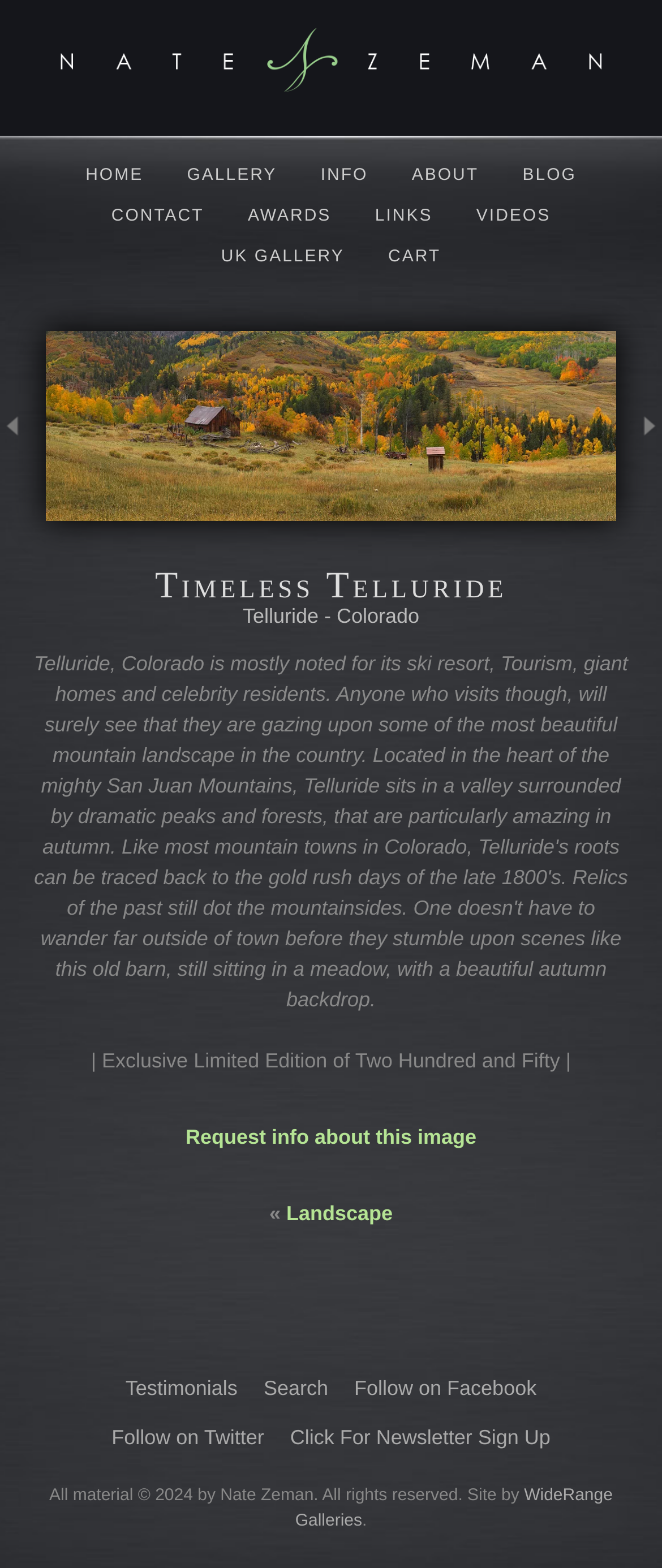Please answer the following question using a single word or phrase: 
What is the theme of the image on the webpage?

Telluride, Colorado